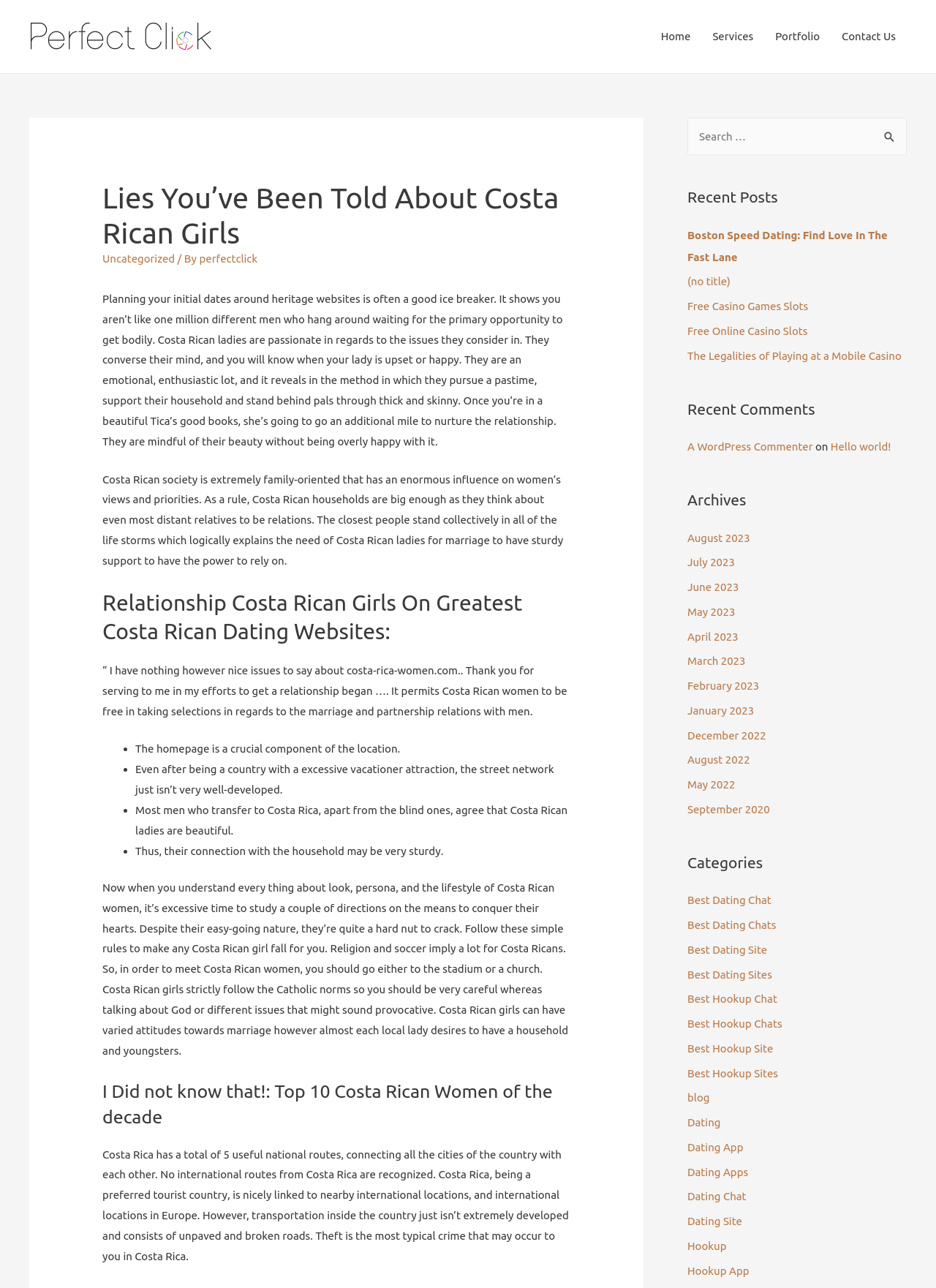Please specify the bounding box coordinates of the clickable section necessary to execute the following command: "Click on the 'Home' link".

[0.694, 0.0, 0.75, 0.057]